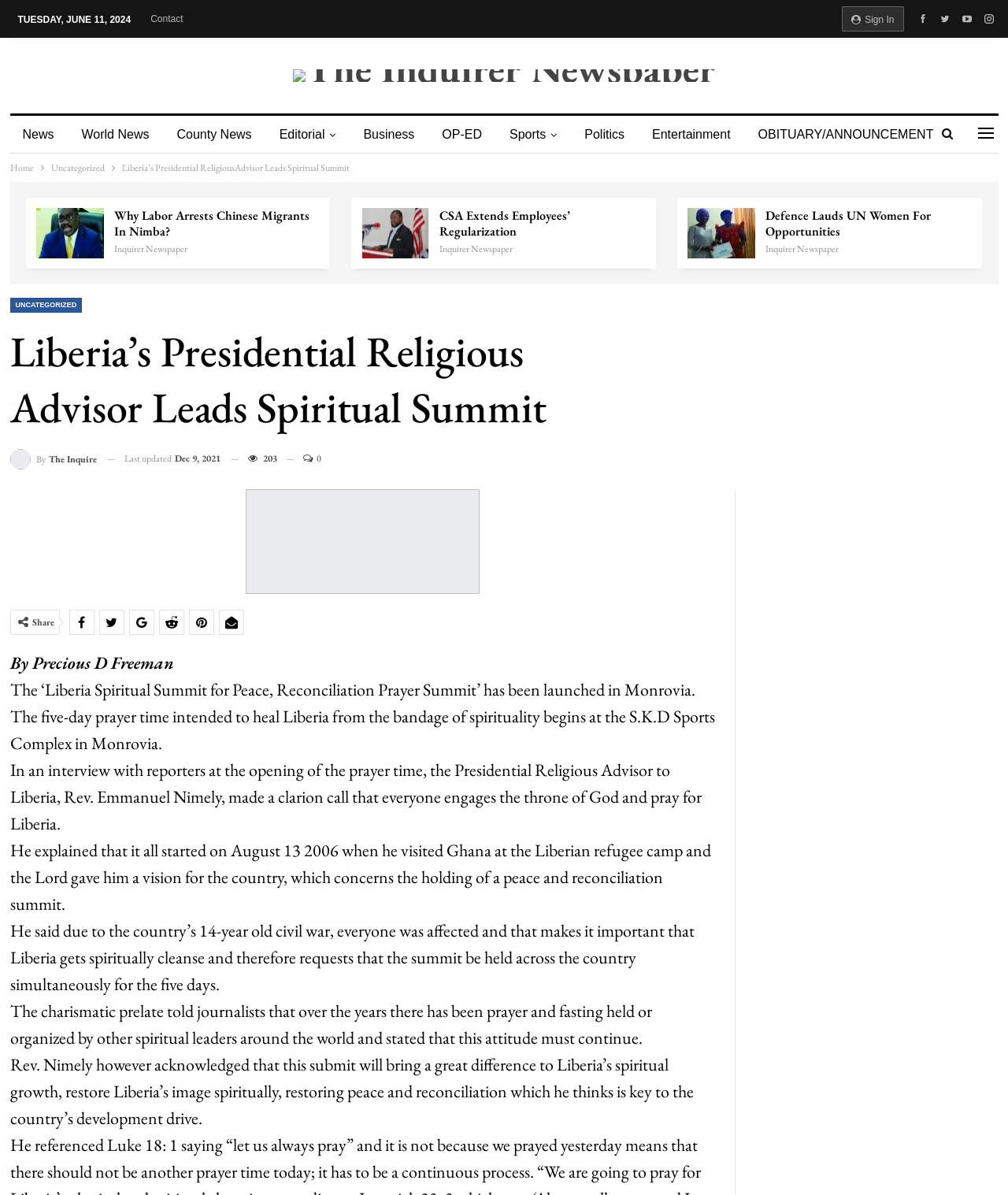Can you determine the main header of this webpage?

Liberia’s Presidential Religious
Advisor Leads Spiritual Summit